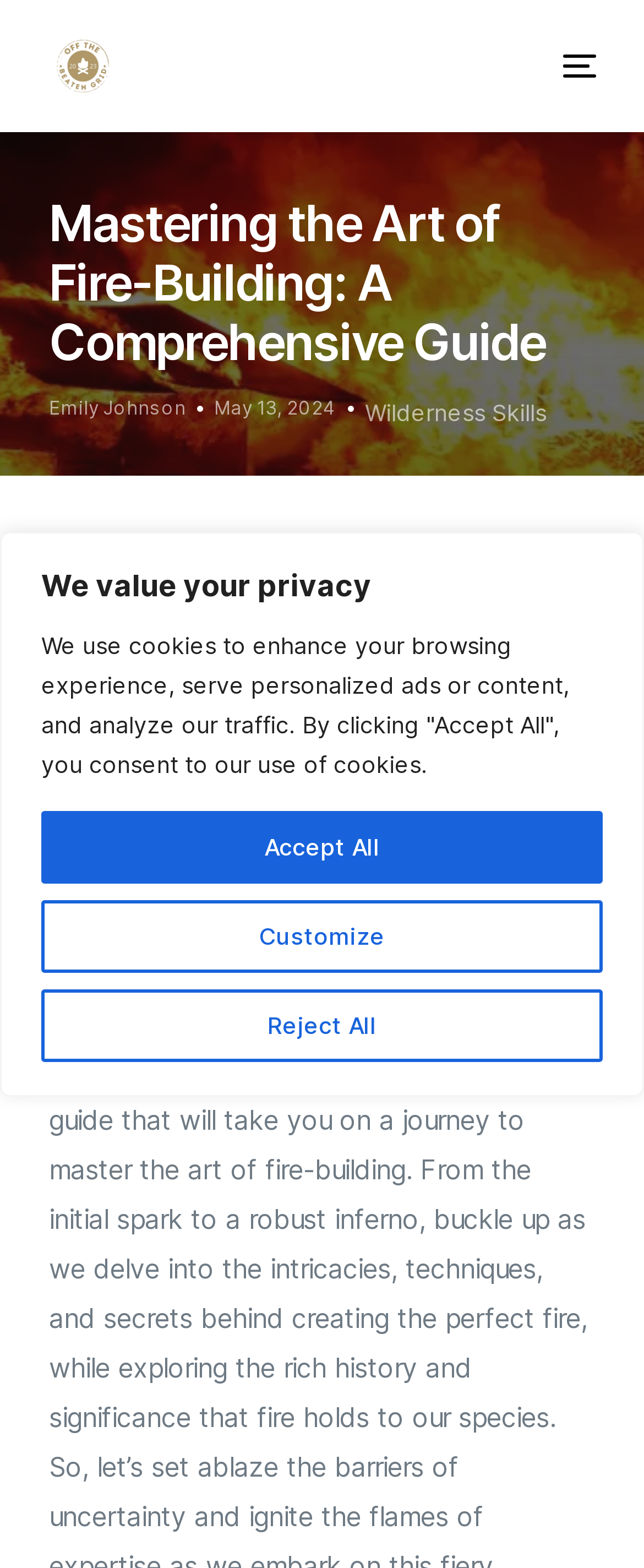Please provide a comprehensive answer to the question based on the screenshot: What is the date of the article?

I found the date by examining the static text element with the text 'May 13, 2024' which is located below the author's name and above the category.